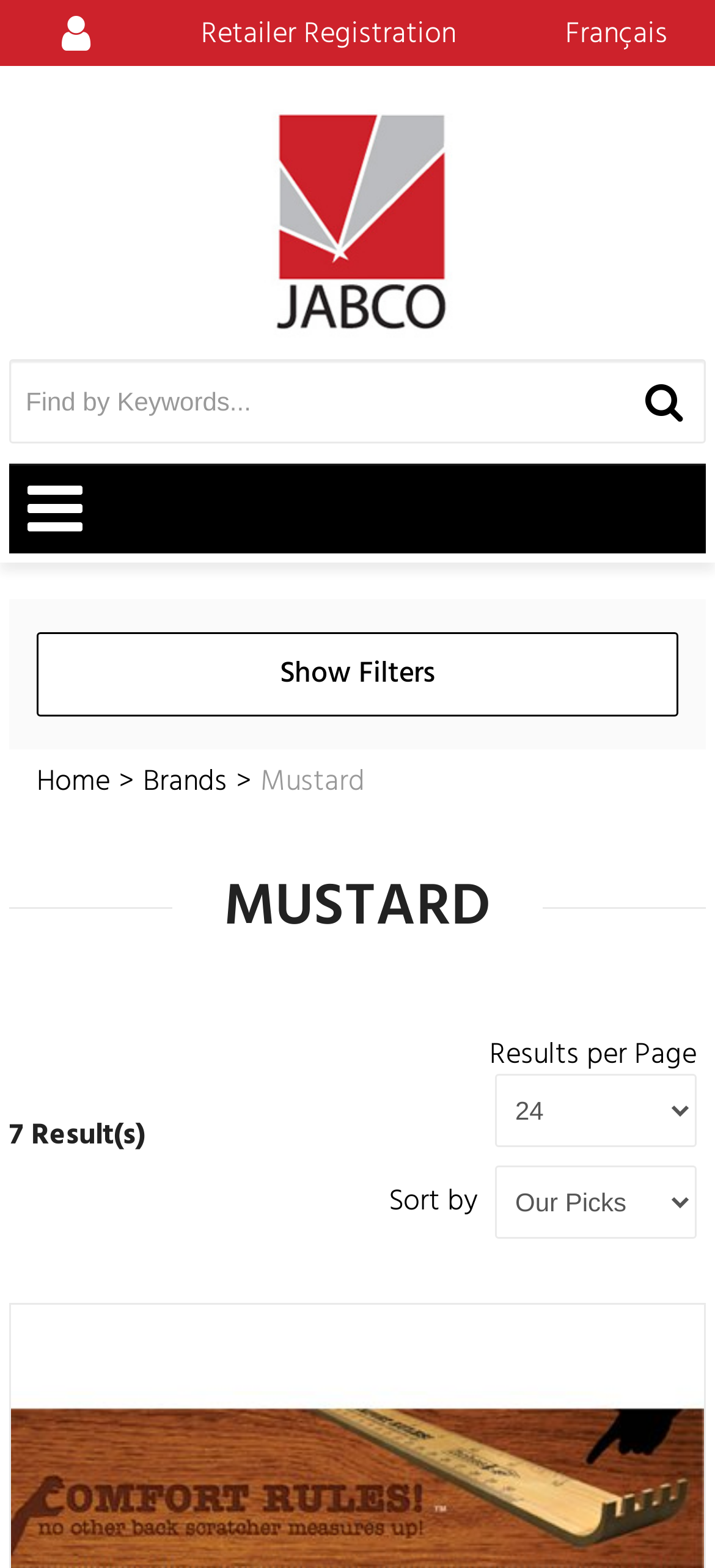Find the bounding box coordinates corresponding to the UI element with the description: "name="qs" placeholder="Find by Keywords..."". The coordinates should be formatted as [left, top, right, bottom], with values as floats between 0 and 1.

[0.013, 0.229, 0.987, 0.283]